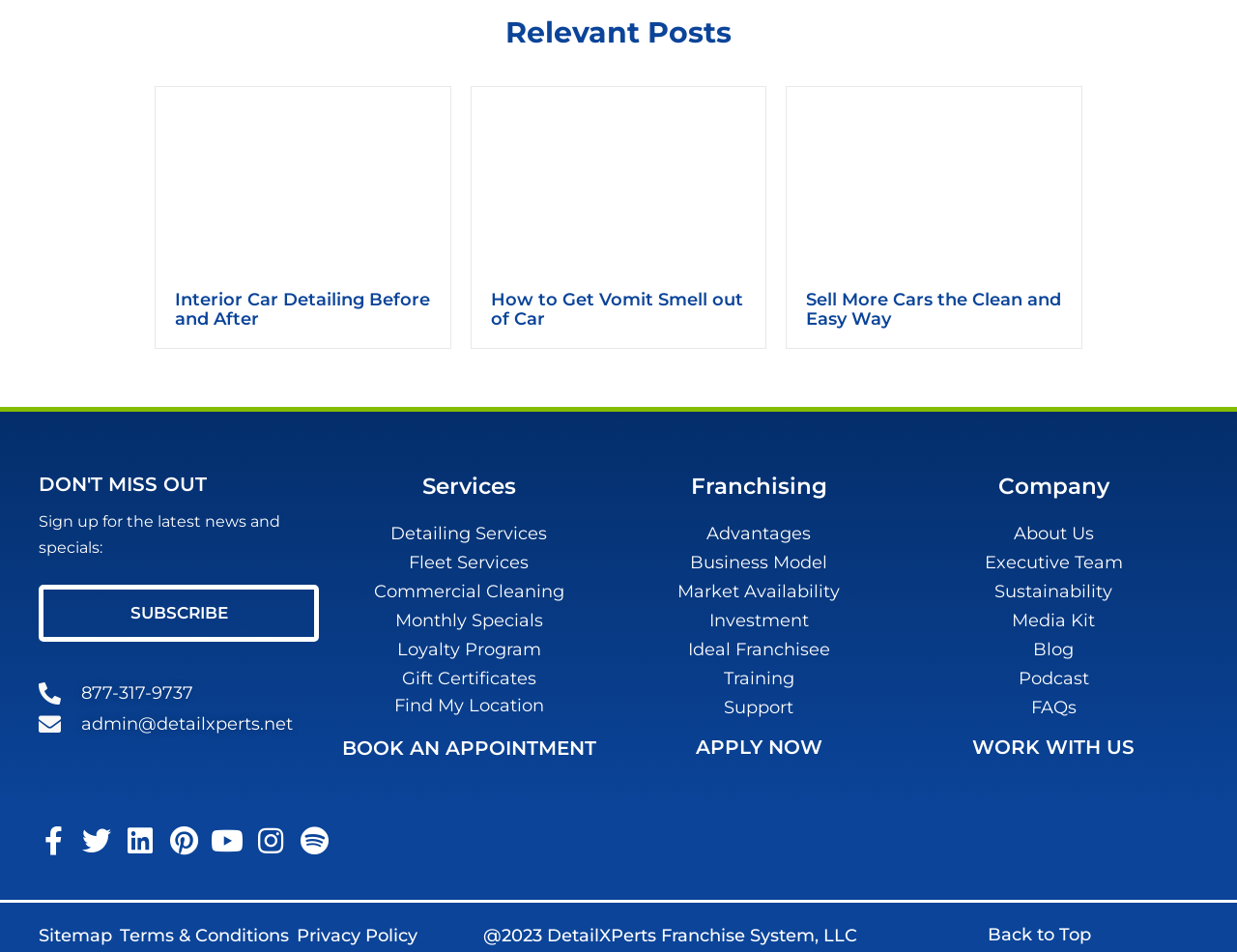Please provide a brief answer to the following inquiry using a single word or phrase:
How can I contact the company?

Phone number and email